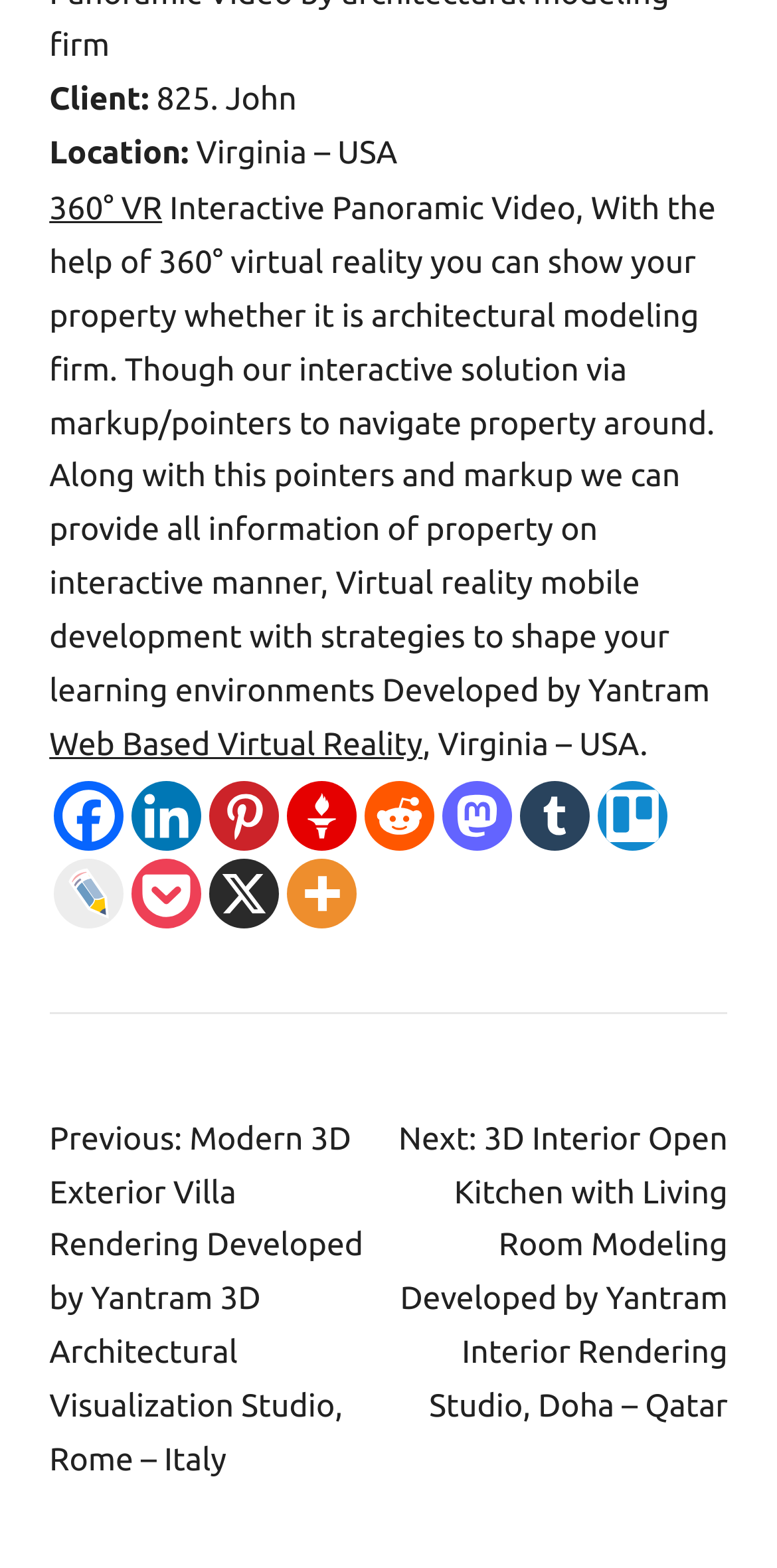Pinpoint the bounding box coordinates of the clickable area needed to execute the instruction: "Explore Web Based Virtual Reality". The coordinates should be specified as four float numbers between 0 and 1, i.e., [left, top, right, bottom].

[0.063, 0.463, 0.544, 0.486]